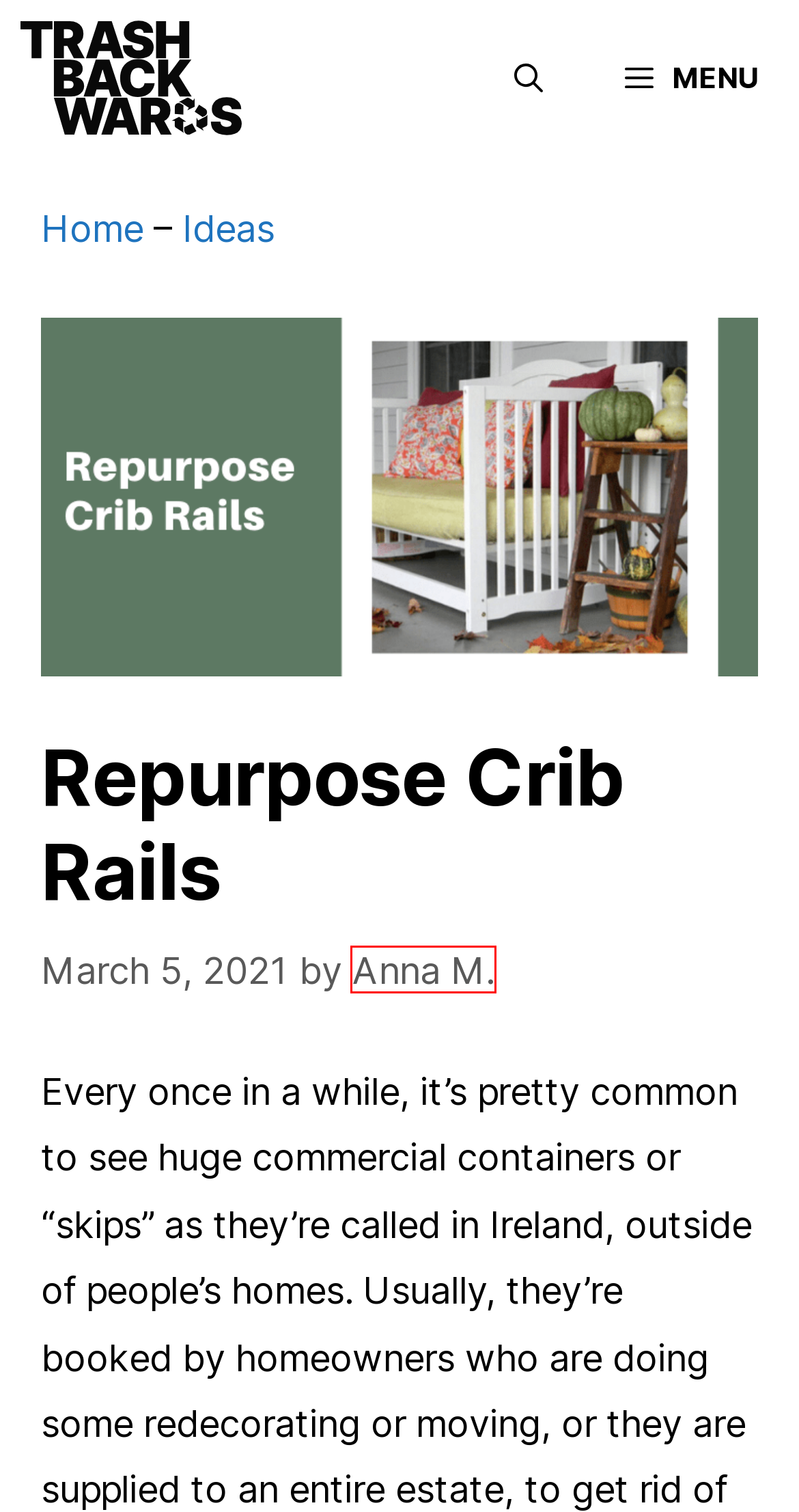You are provided with a screenshot of a webpage containing a red rectangle bounding box. Identify the webpage description that best matches the new webpage after the element in the bounding box is clicked. Here are the potential descriptions:
A. Ideas | TrashBackwards
B. About Us | TrashBackwards
C. Privacy Policy | TrashBackwards
D. Best-Selling Bamboo Pillows of 2022 | TrashBackwards
E. Anna M. | TrashBackwards
F. Welcome to Trash Backwards | TrashBackwards
G. 9 Amazing Eco-Friendly Gifts For Kids | TrashBackwards
H. Best Plastic-Free Laundry Detergents of 2022 | TrashBackwards

E